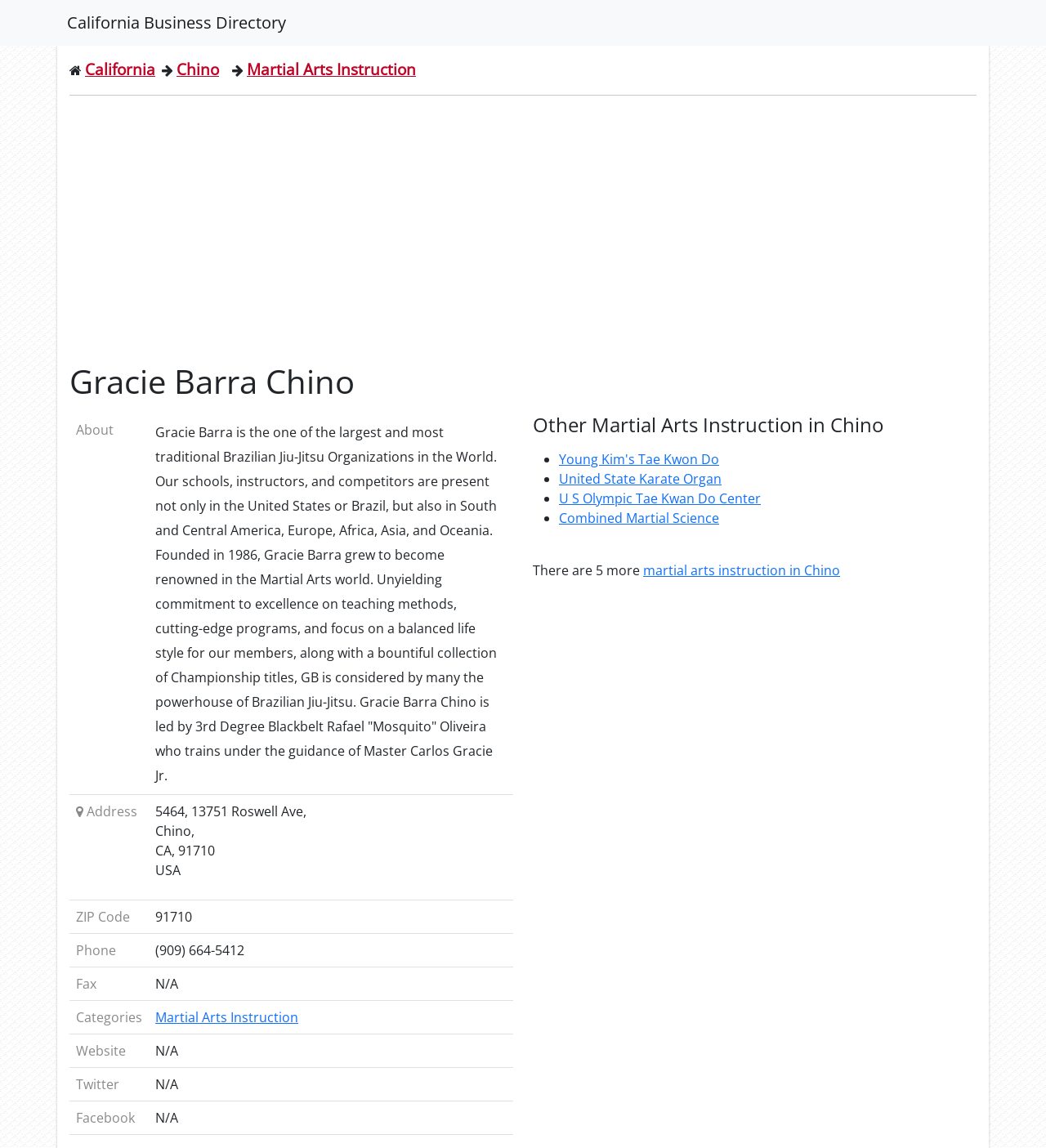Locate the bounding box coordinates of the area where you should click to accomplish the instruction: "Check other Martial Arts Instruction in Chino".

[0.615, 0.489, 0.803, 0.504]